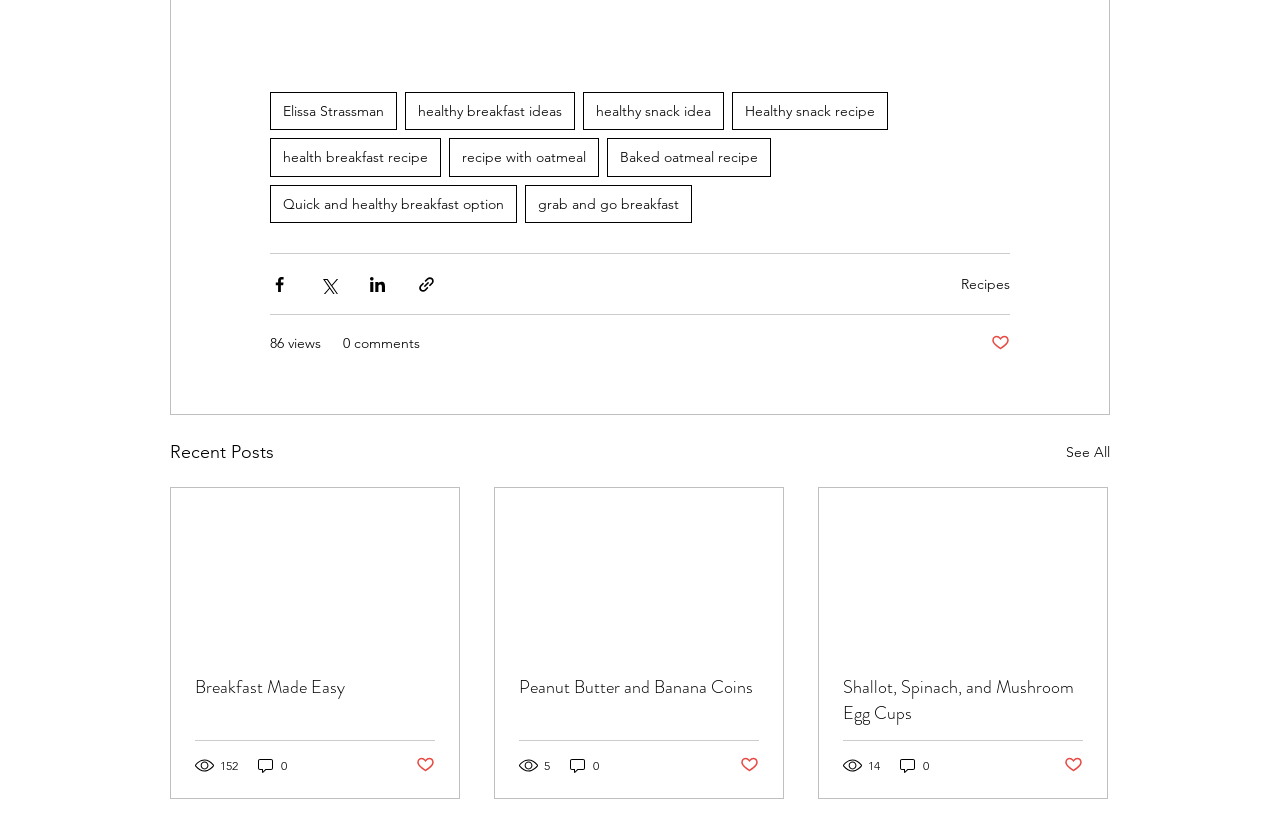Please locate the bounding box coordinates for the element that should be clicked to achieve the following instruction: "Get help and contact". Ensure the coordinates are given as four float numbers between 0 and 1, i.e., [left, top, right, bottom].

None